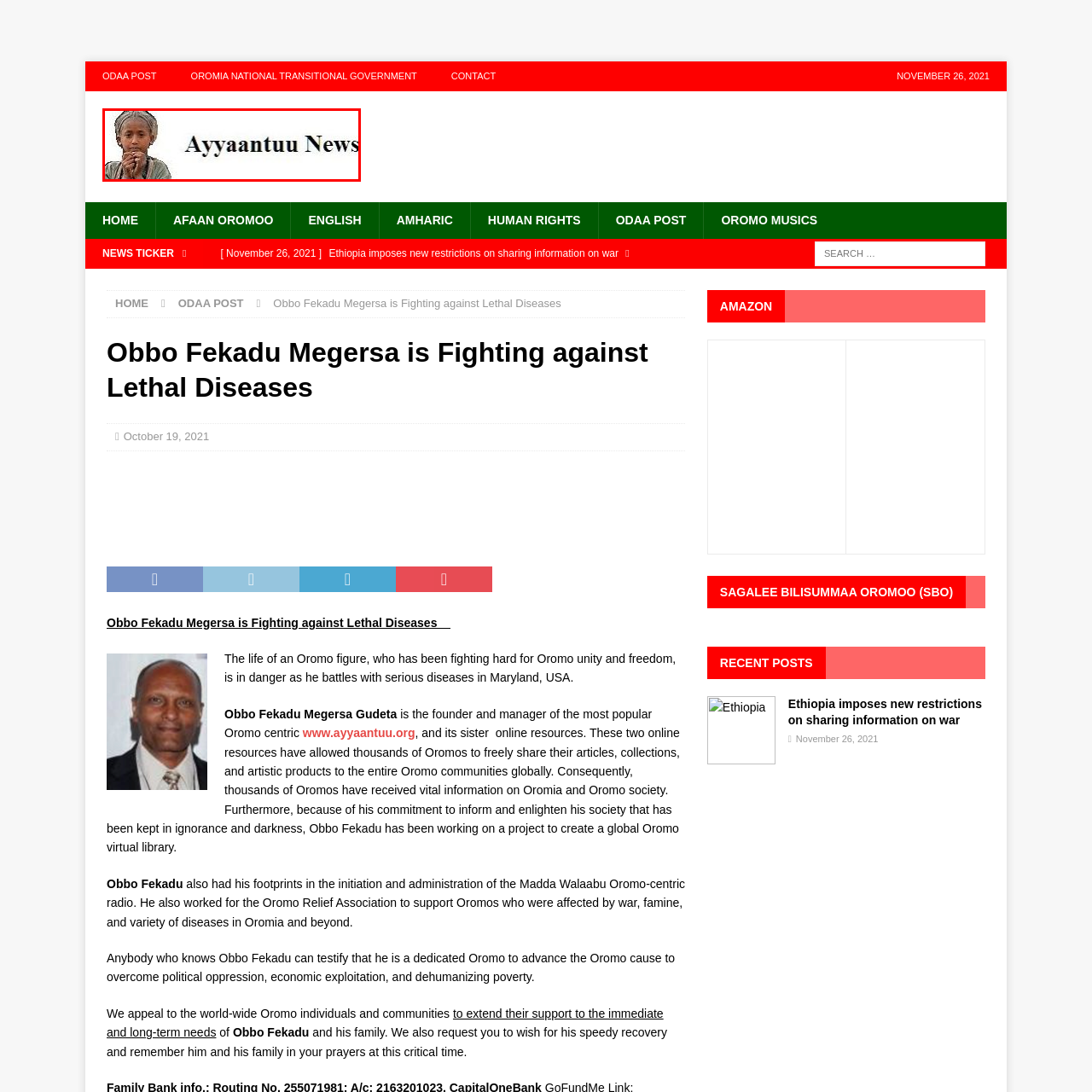Look at the image marked by the red box and respond with a single word or phrase: Who is mentioned in related articles?

Obbo Fekadu Megersa